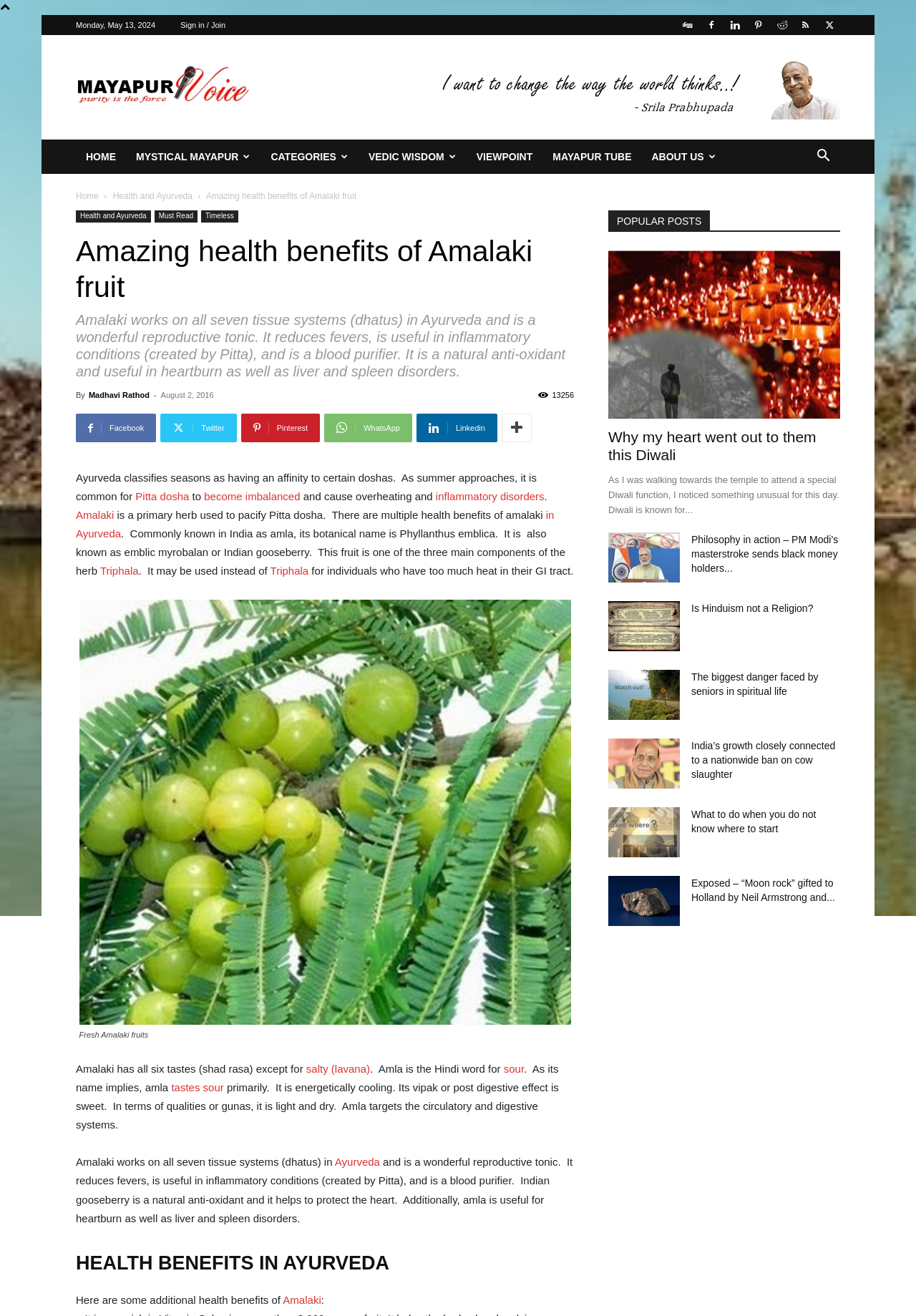What is the name of the author of the article?
Using the visual information, reply with a single word or short phrase.

Madhavi Rathod